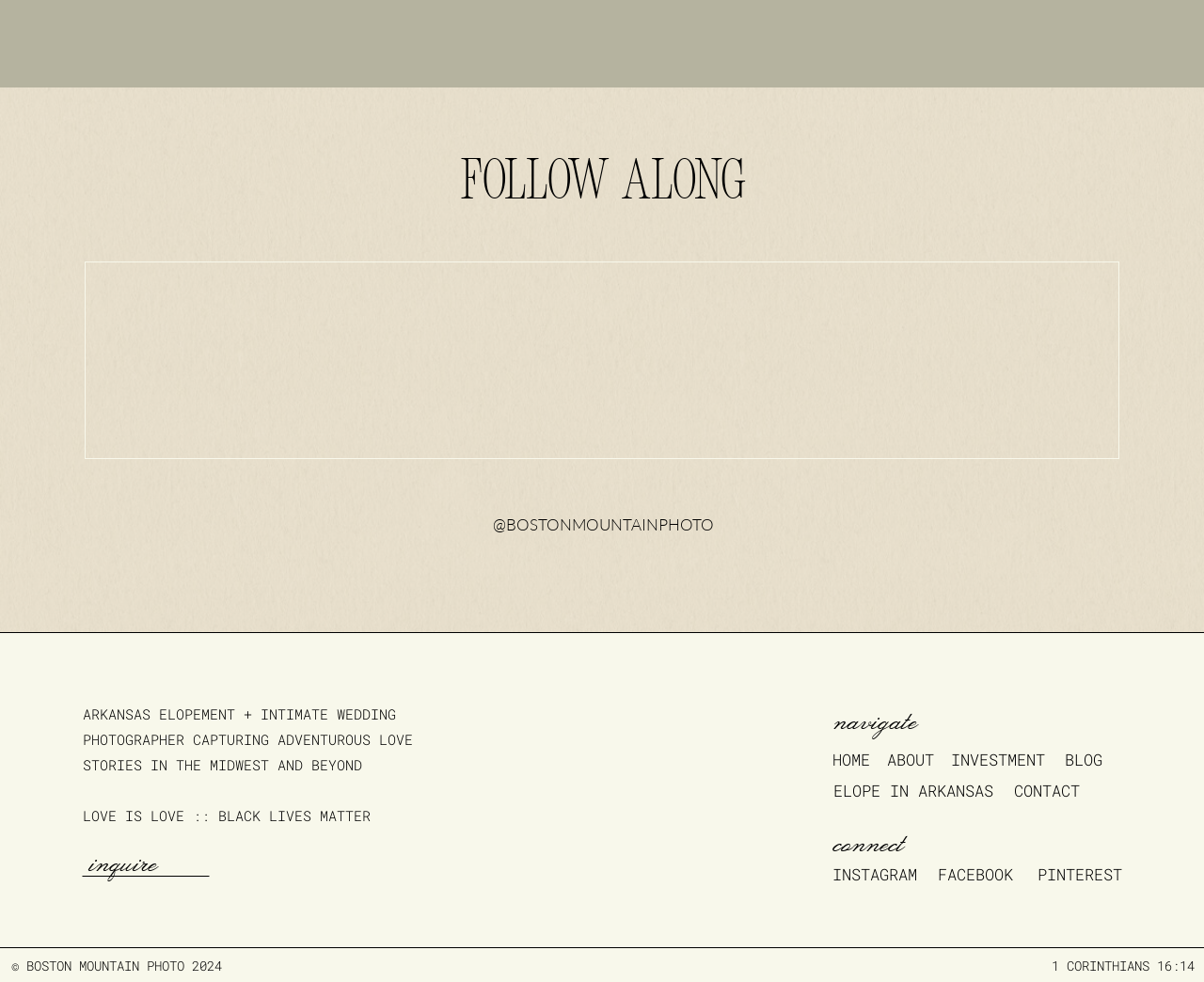Please provide the bounding box coordinates for the element that needs to be clicked to perform the instruction: "visit the 'ABOUT' page". The coordinates must consist of four float numbers between 0 and 1, formatted as [left, top, right, bottom].

[0.737, 0.76, 0.774, 0.783]